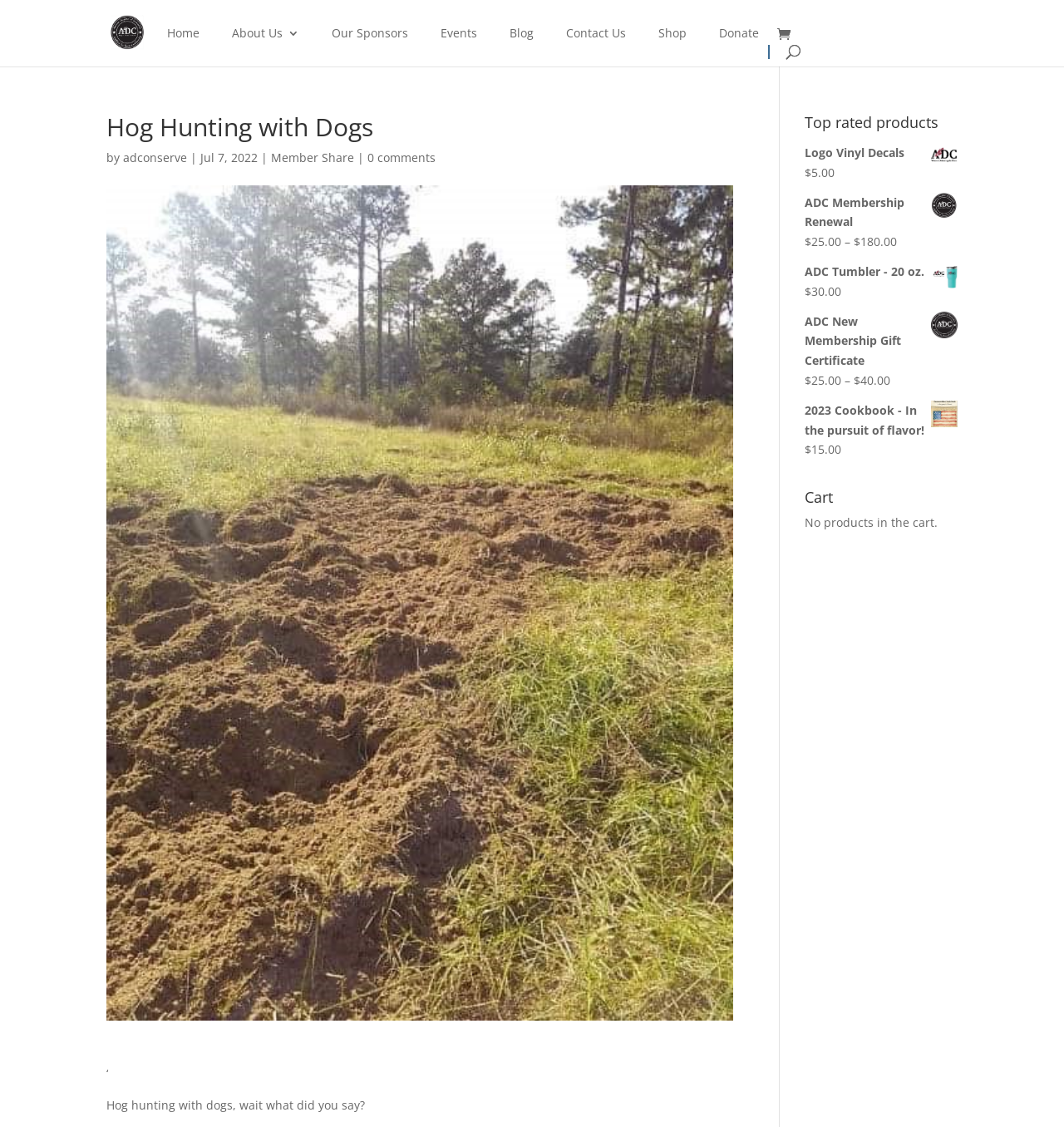How many products are in the 'Top rated products' section?
Please use the image to deliver a detailed and complete answer.

I counted the products in the 'Top rated products' section, which are 'Logo Vinyl Decals', 'ADC Membership Renewal', 'ADC Tumbler - 20 oz.', 'ADC New Membership Gift Certificate', '2023 Cookbook - In the pursuit of flavor!'. There are 6 products in total.